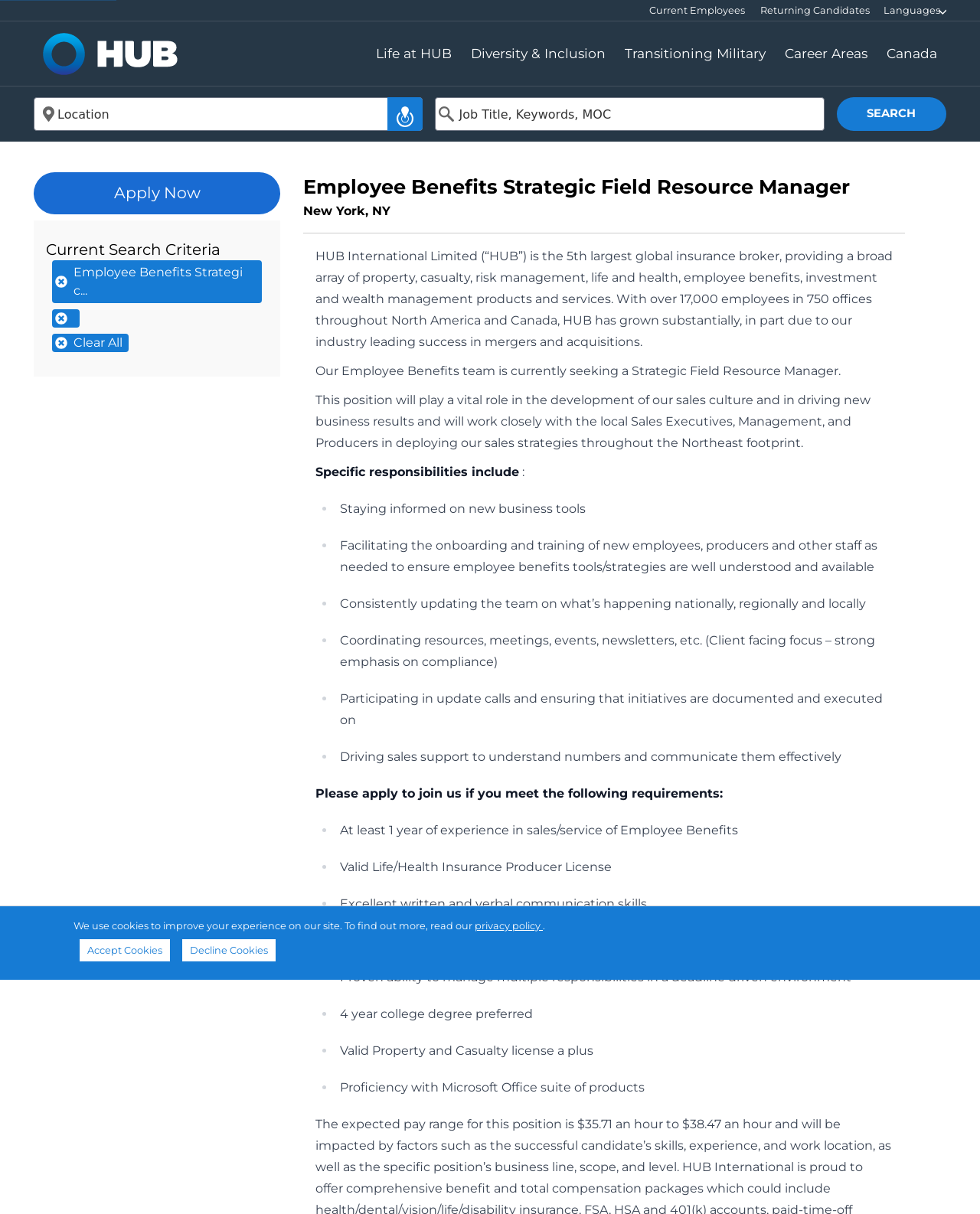Identify the bounding box coordinates necessary to click and complete the given instruction: "Apply Now".

[0.034, 0.142, 0.286, 0.176]